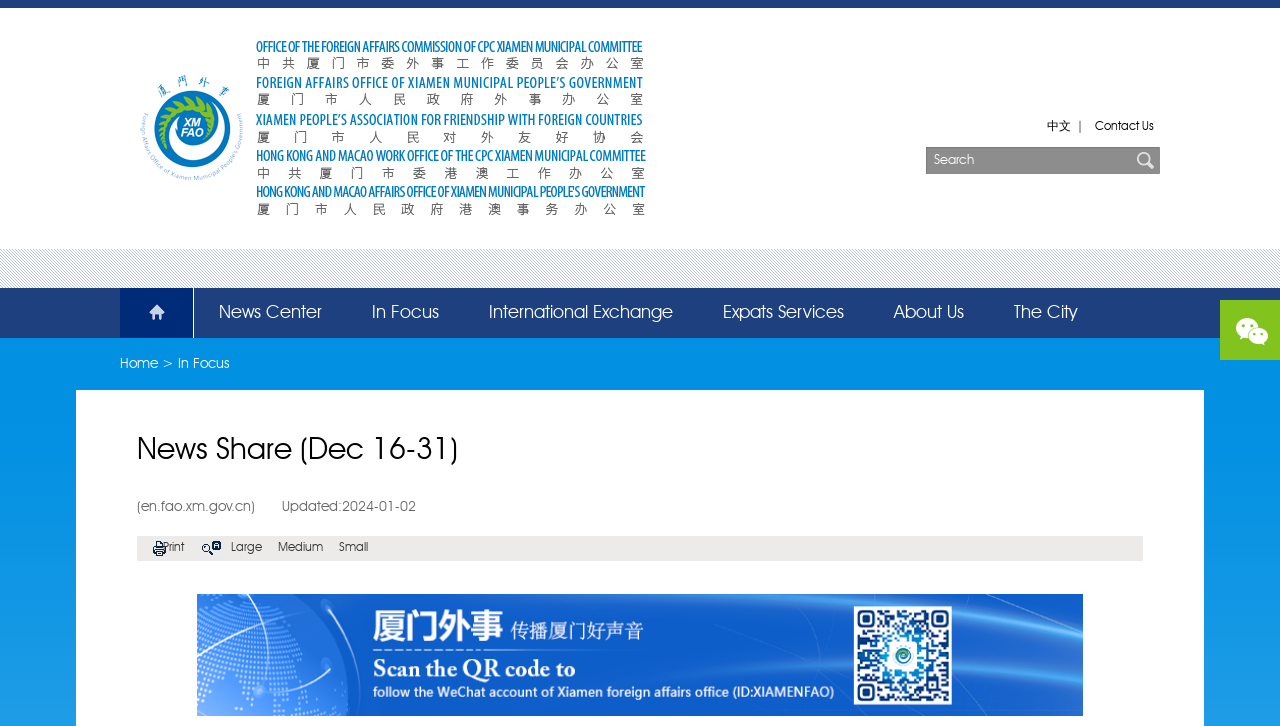Determine the bounding box coordinates for the element that should be clicked to follow this instruction: "View News Center". The coordinates should be given as four float numbers between 0 and 1, in the format [left, top, right, bottom].

[0.152, 0.397, 0.271, 0.466]